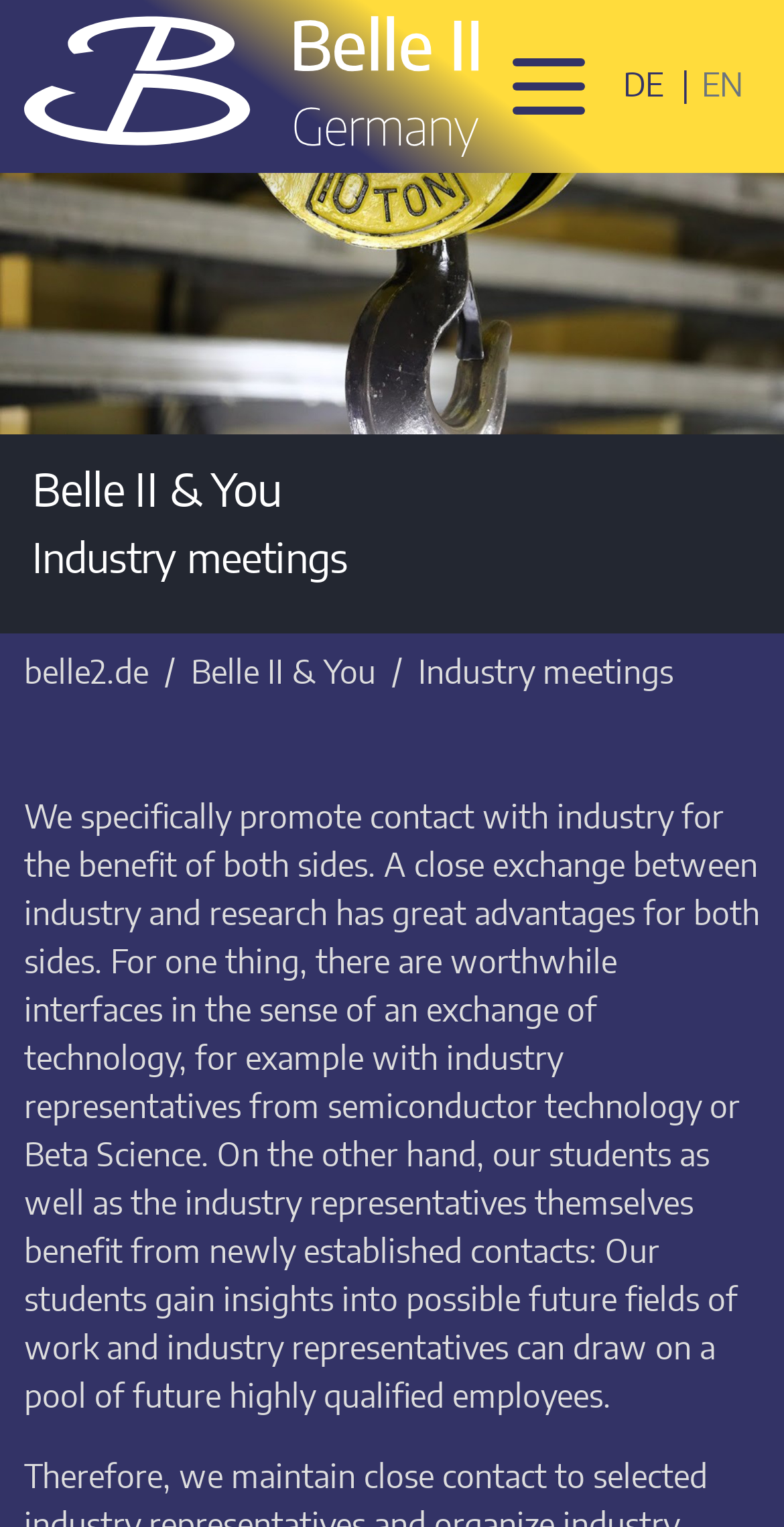What is the purpose of industry meetings?
Look at the webpage screenshot and answer the question with a detailed explanation.

According to the webpage, the purpose of industry meetings is to promote contact with industry for the benefit of both sides, which includes exchange of technology and establishing contacts between students and industry representatives.